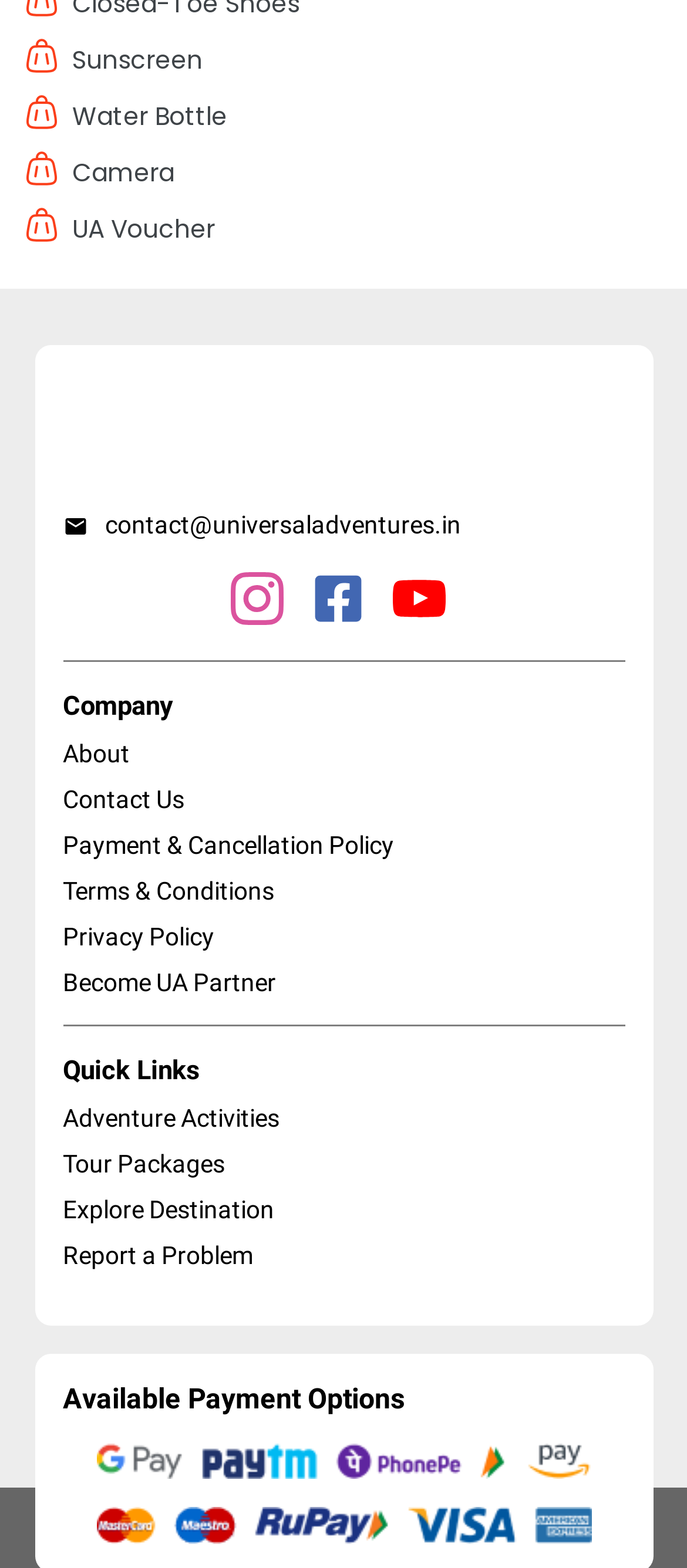Please mark the clickable region by giving the bounding box coordinates needed to complete this instruction: "Click the 'About' link".

[0.091, 0.471, 0.893, 0.489]